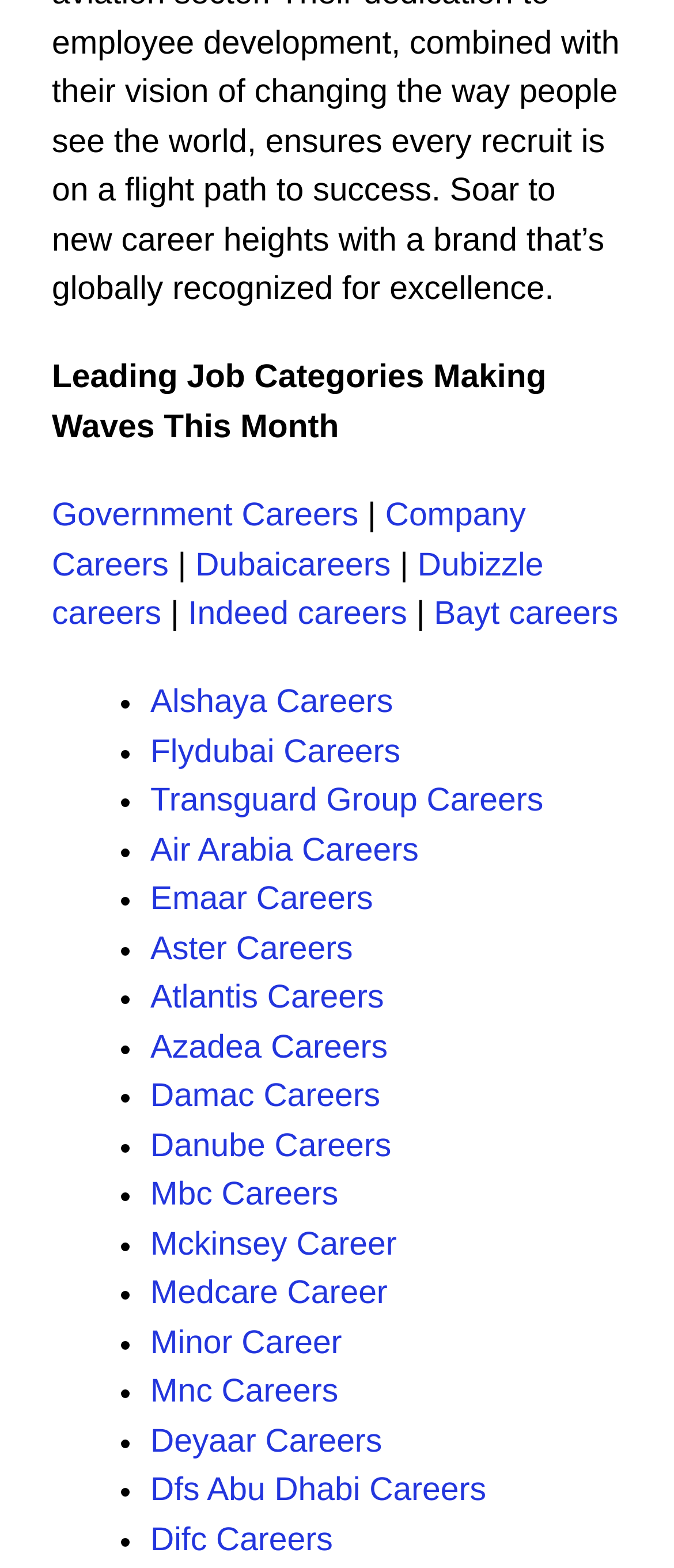Is there a job category for 'Air Arabia'? Based on the screenshot, please respond with a single word or phrase.

Yes